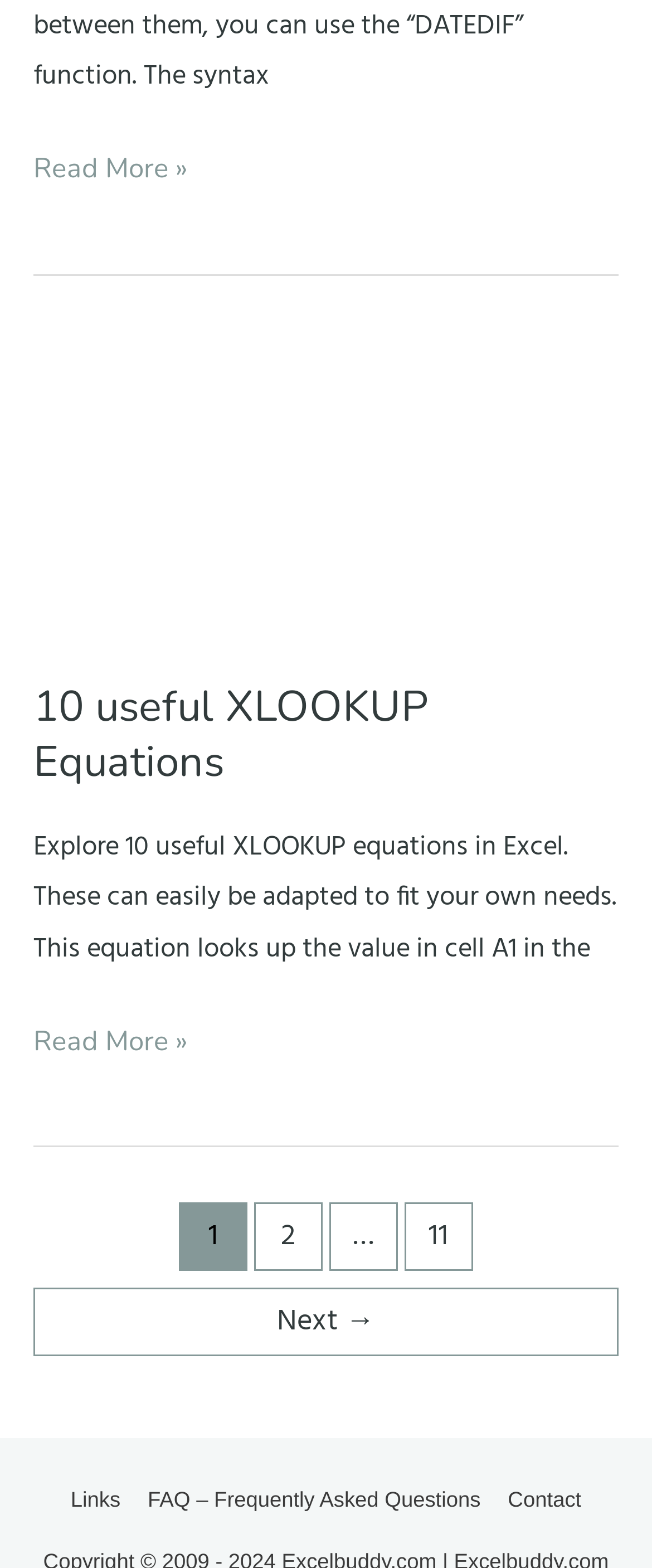Please locate the bounding box coordinates for the element that should be clicked to achieve the following instruction: "Click on Awful In Asl". Ensure the coordinates are given as four float numbers between 0 and 1, i.e., [left, top, right, bottom].

None